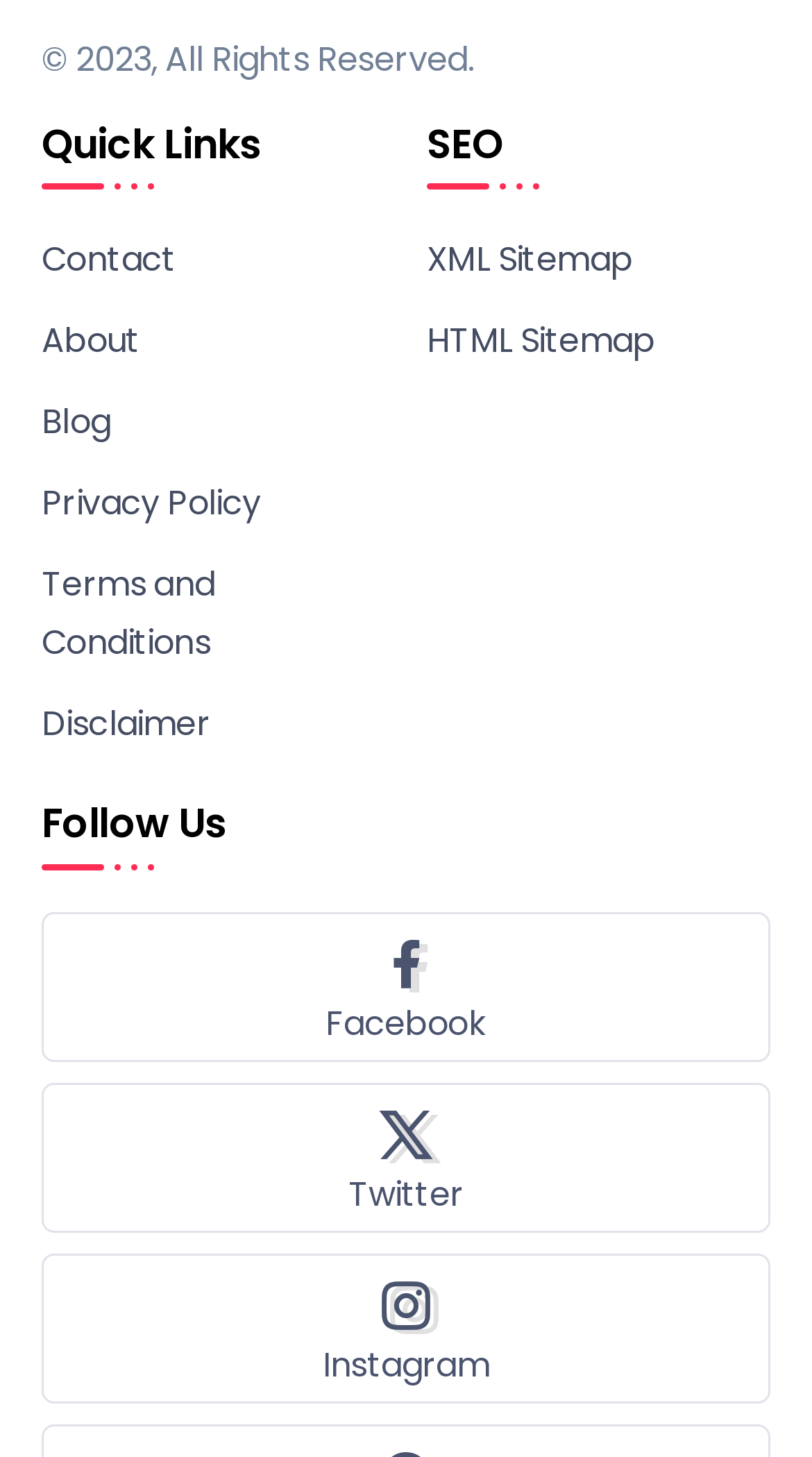Please find the bounding box coordinates of the element that you should click to achieve the following instruction: "Go to Twitter". The coordinates should be presented as four float numbers between 0 and 1: [left, top, right, bottom].

[0.054, 0.745, 0.946, 0.845]